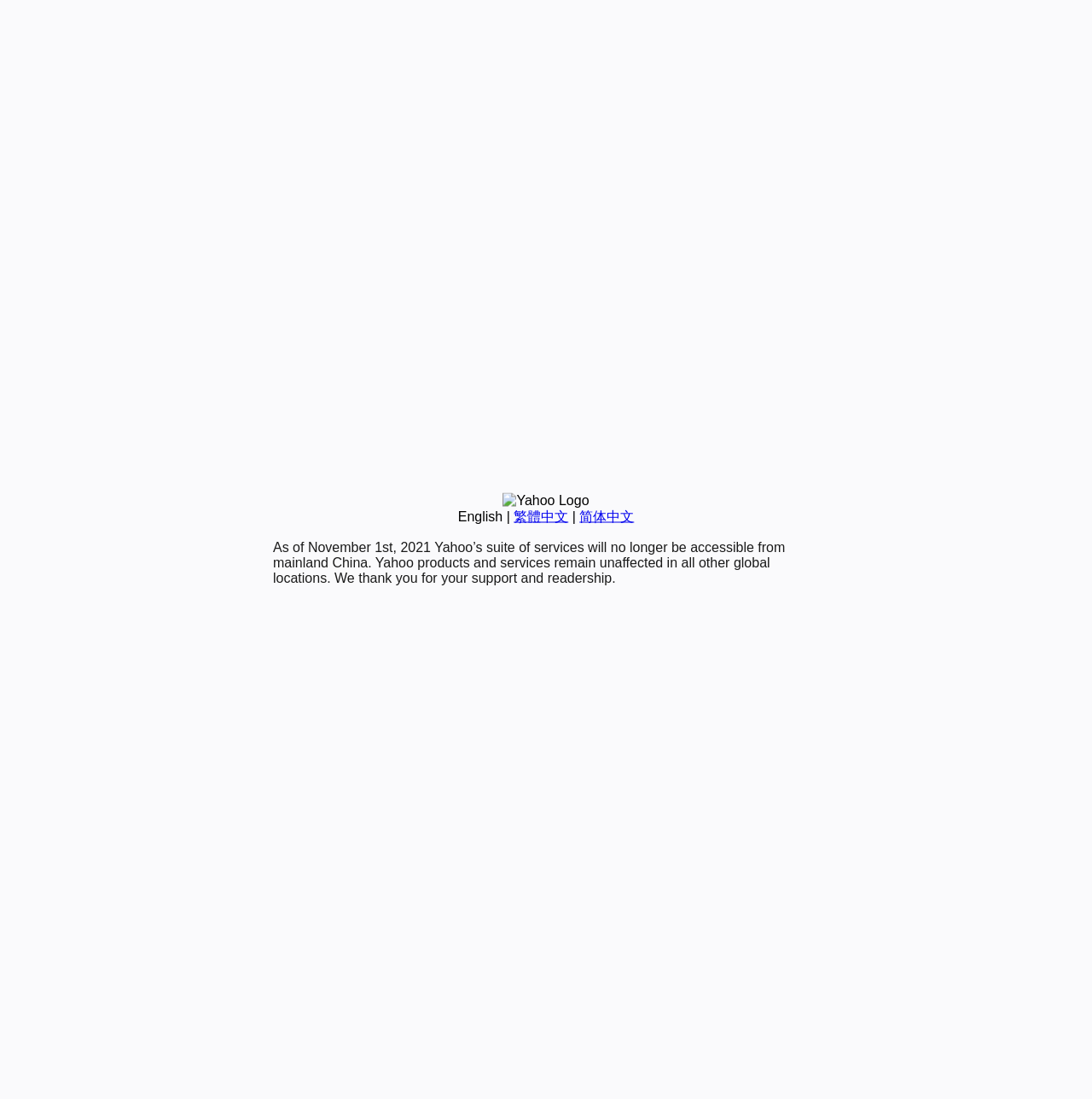Bounding box coordinates must be specified in the format (top-left x, top-left y, bottom-right x, bottom-right y). All values should be floating point numbers between 0 and 1. What are the bounding box coordinates of the UI element described as: English

[0.419, 0.463, 0.46, 0.476]